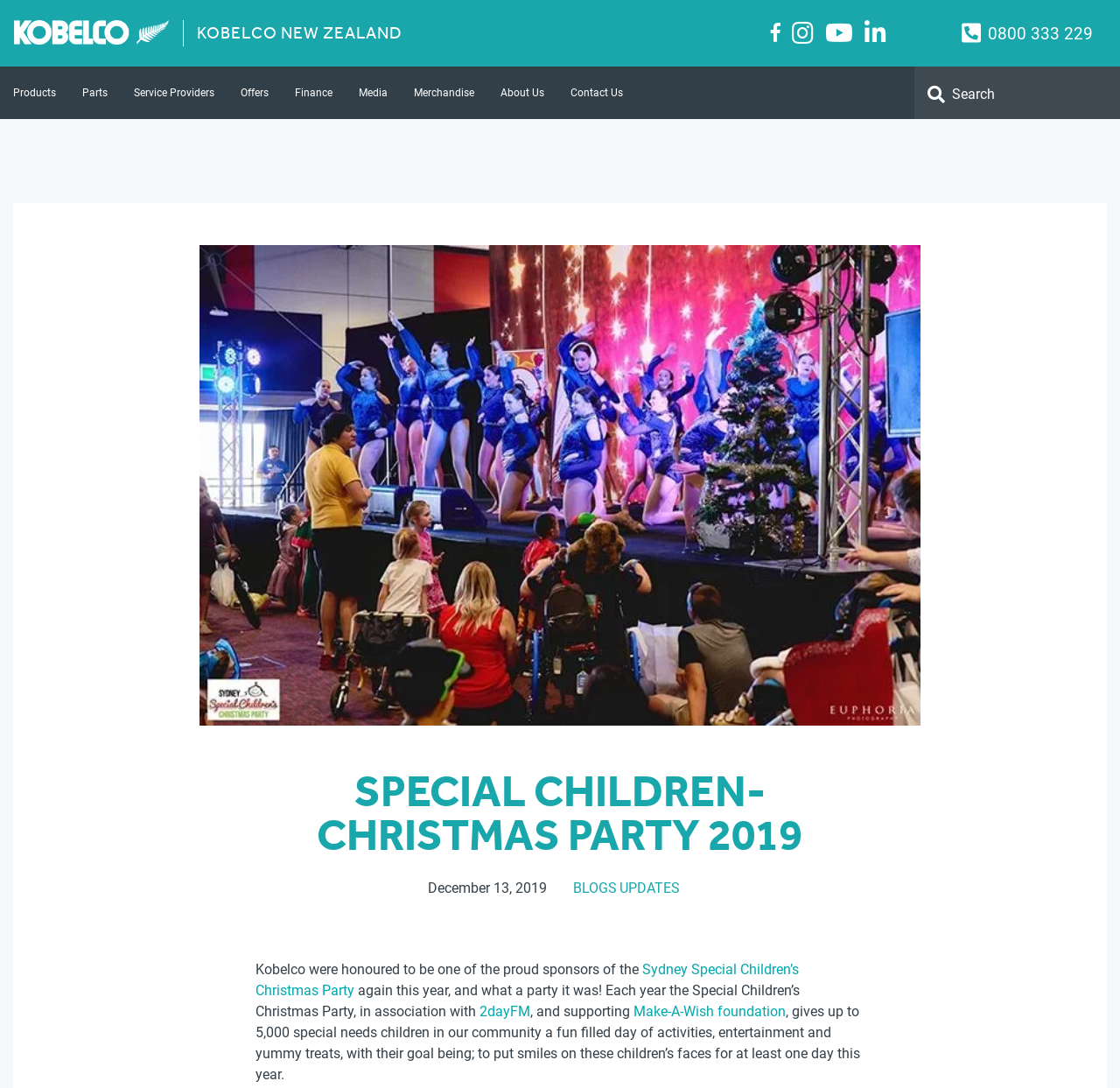Please identify the bounding box coordinates of the element I should click to complete this instruction: 'Visit Products page'. The coordinates should be given as four float numbers between 0 and 1, like this: [left, top, right, bottom].

[0.0, 0.061, 0.062, 0.11]